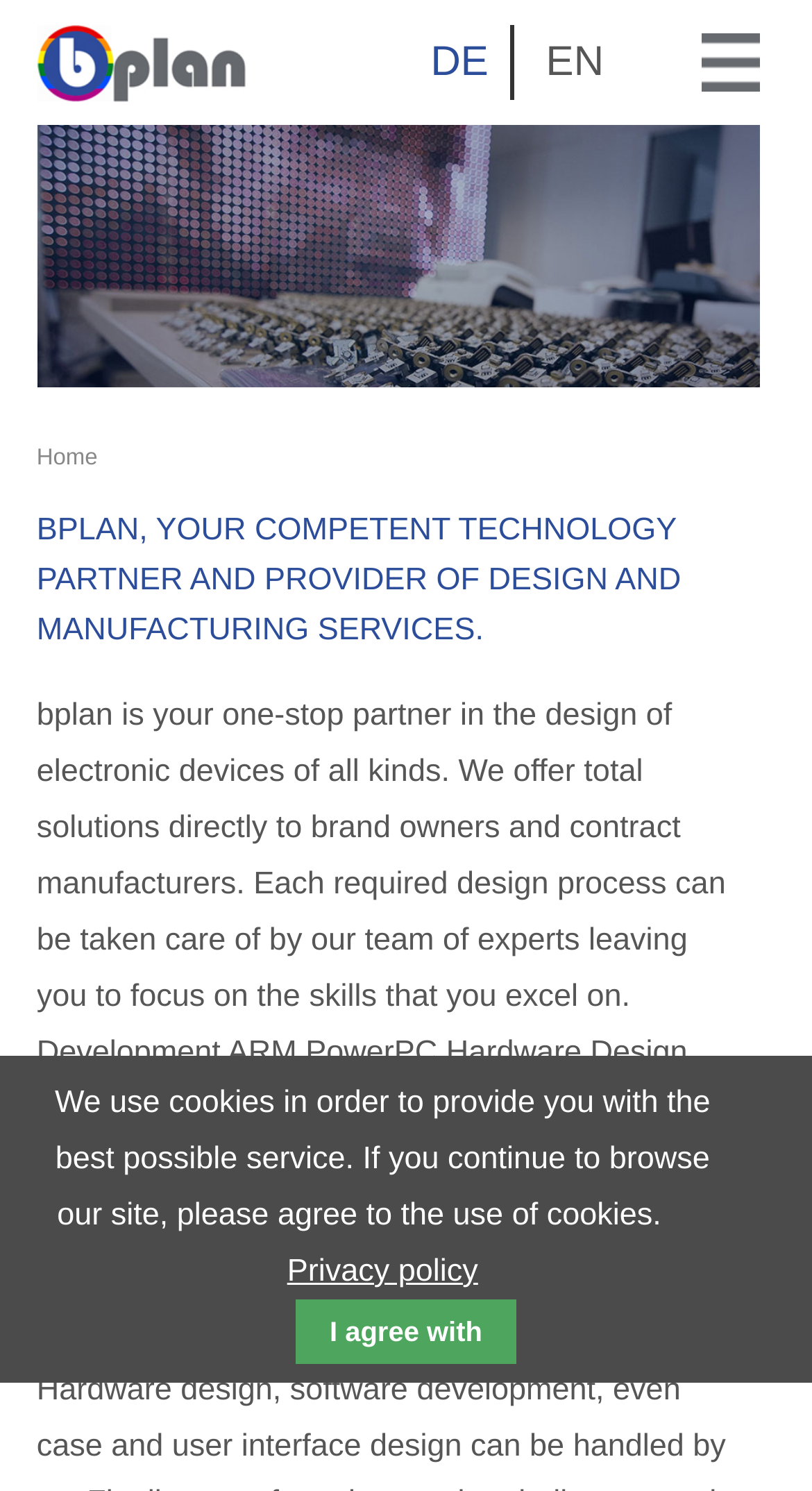What language options are available?
Examine the webpage screenshot and provide an in-depth answer to the question.

The language options are obtained from the link elements with the texts 'DE' and 'EN' at the top right corner of the webpage.